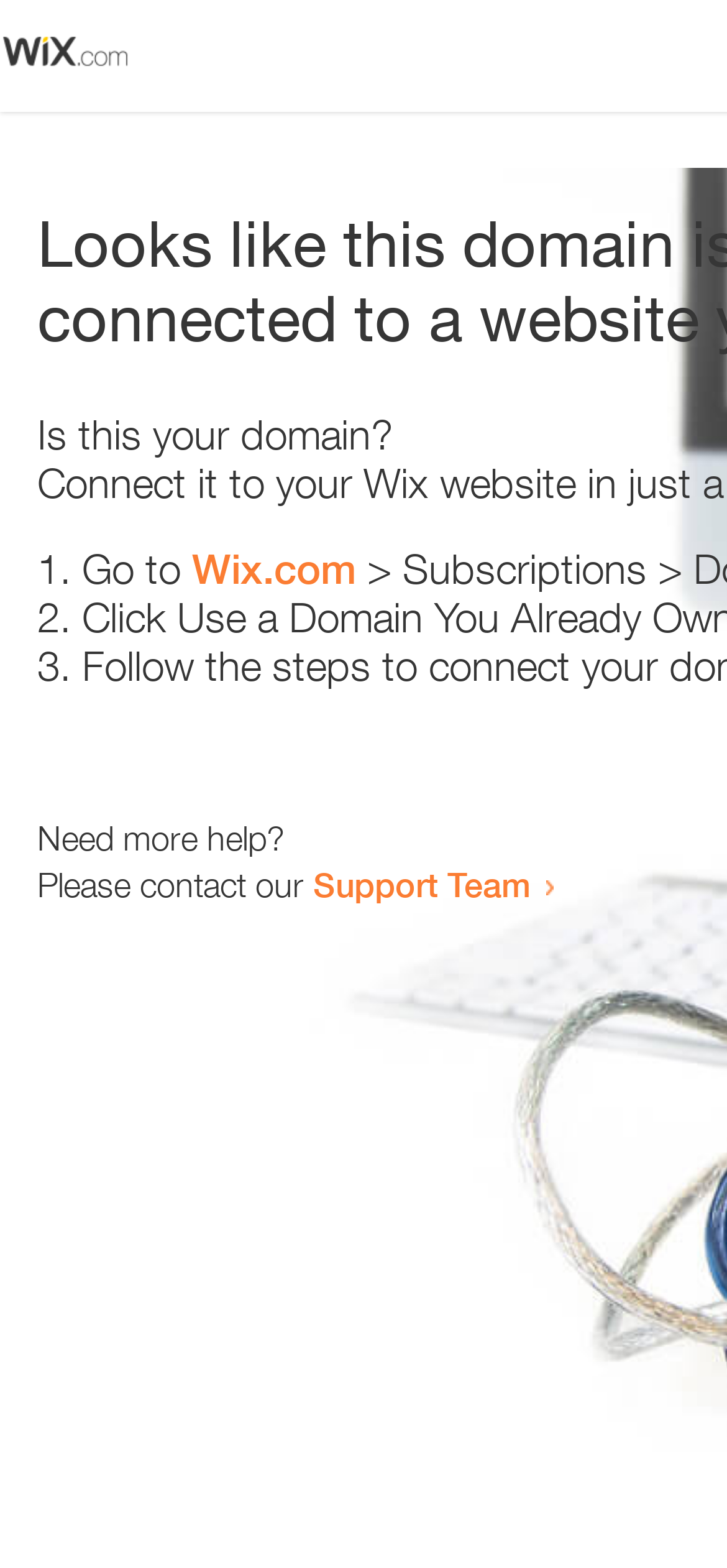Determine the bounding box for the UI element described here: "Toggle Menu".

None